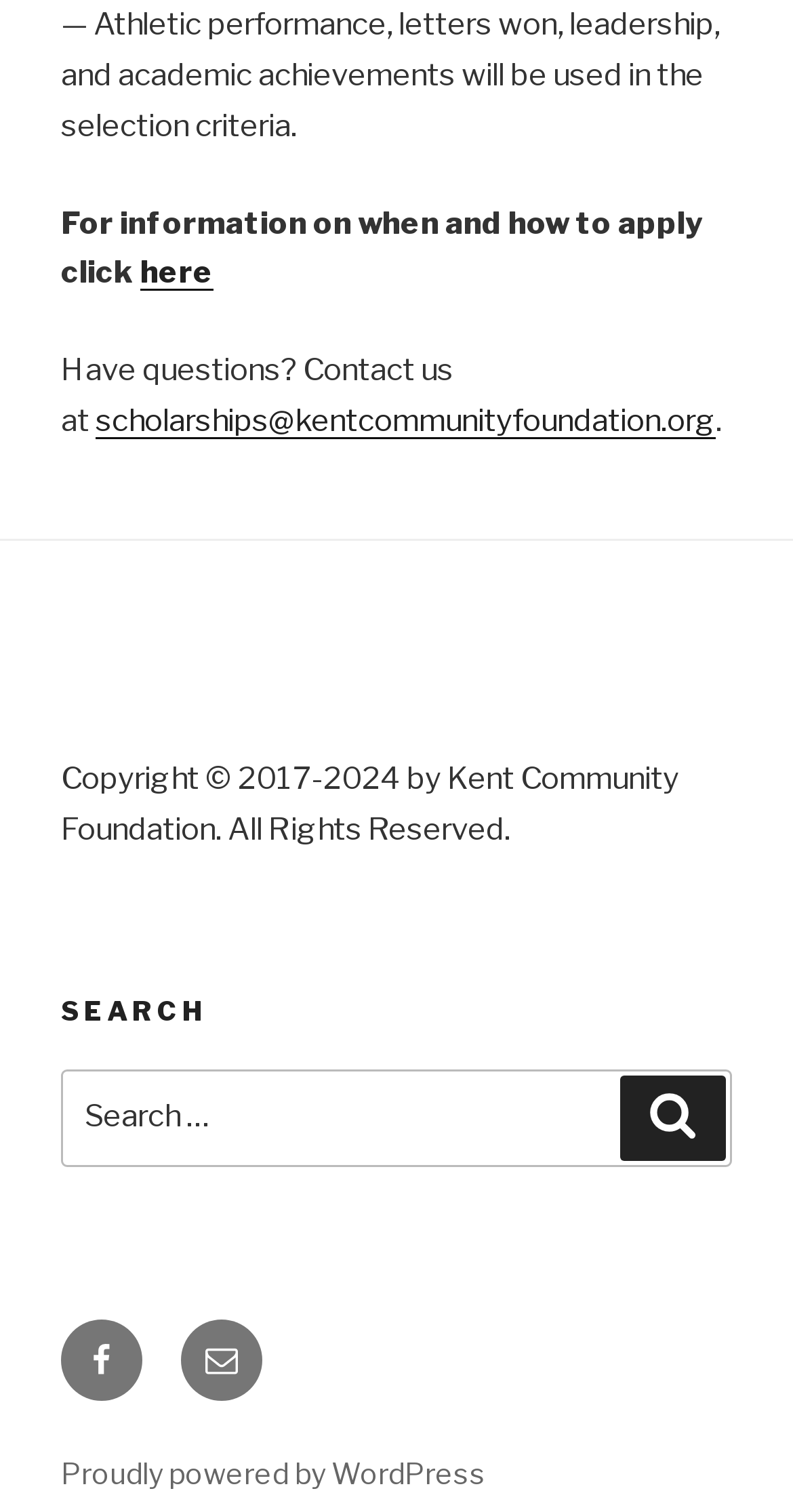What is the email address to contact for questions?
Using the information from the image, answer the question thoroughly.

The email address is provided in the third paragraph, which is 'scholarships@kentcommunityfoundation.org' and it is mentioned that it can be used to contact for questions.